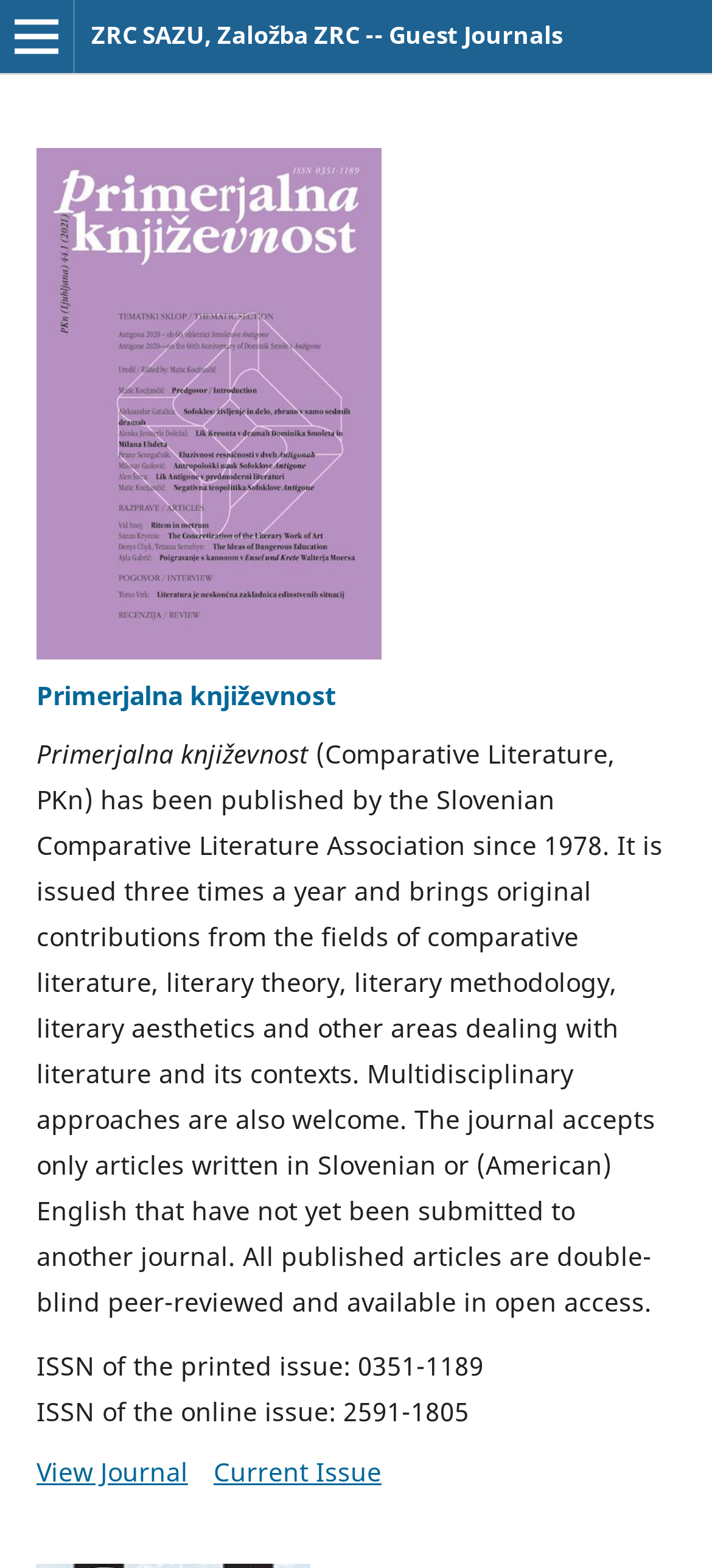Answer the following query concisely with a single word or phrase:
What is the ISSN of the online issue?

2591-1805